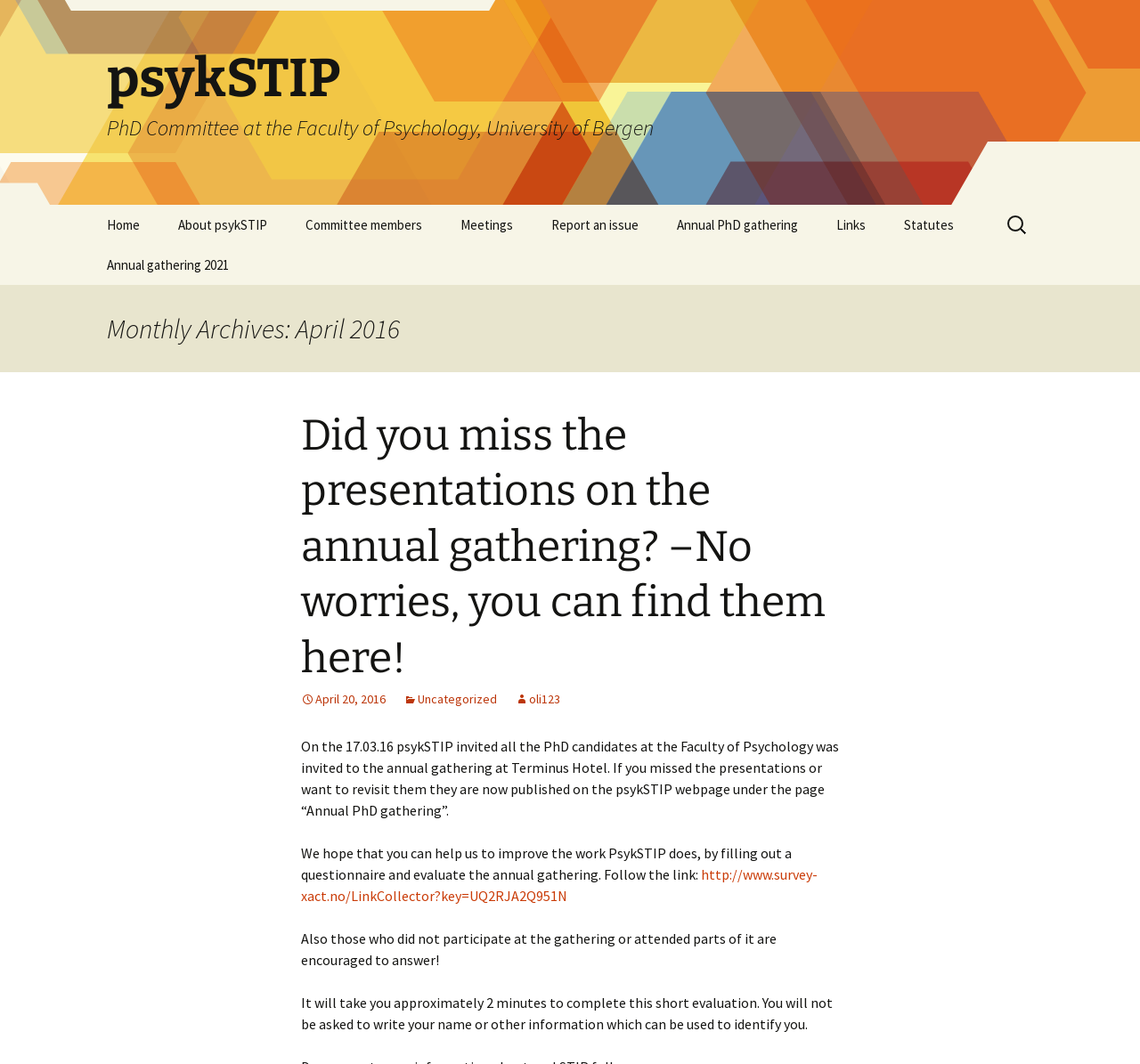Provide a single word or phrase answer to the question: 
What is the name of the PhD committee?

psykSTIP